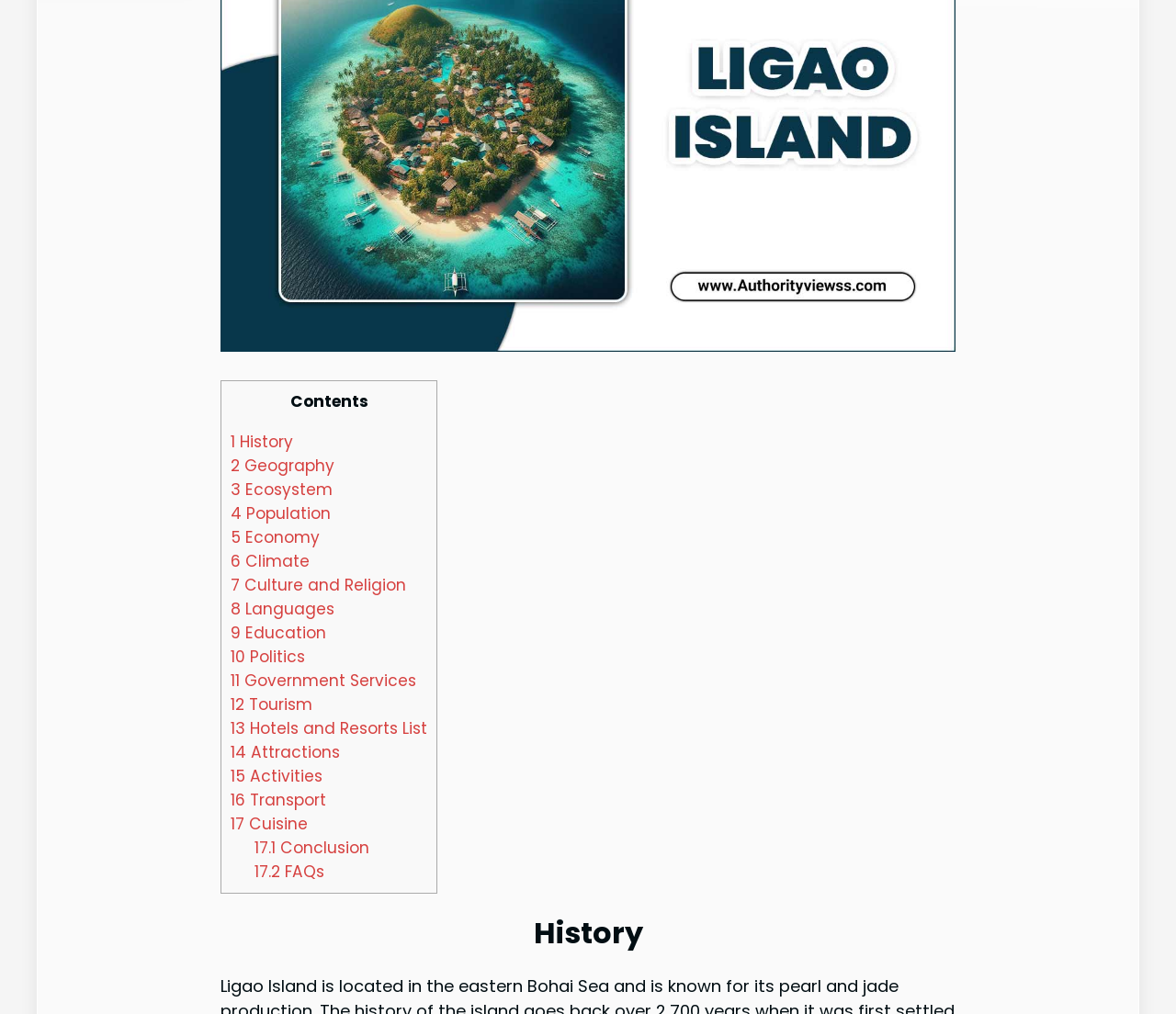Bounding box coordinates should be in the format (top-left x, top-left y, bottom-right x, bottom-right y) and all values should be floating point numbers between 0 and 1. Determine the bounding box coordinate for the UI element described as: 7 Culture and Religion

[0.196, 0.566, 0.345, 0.588]